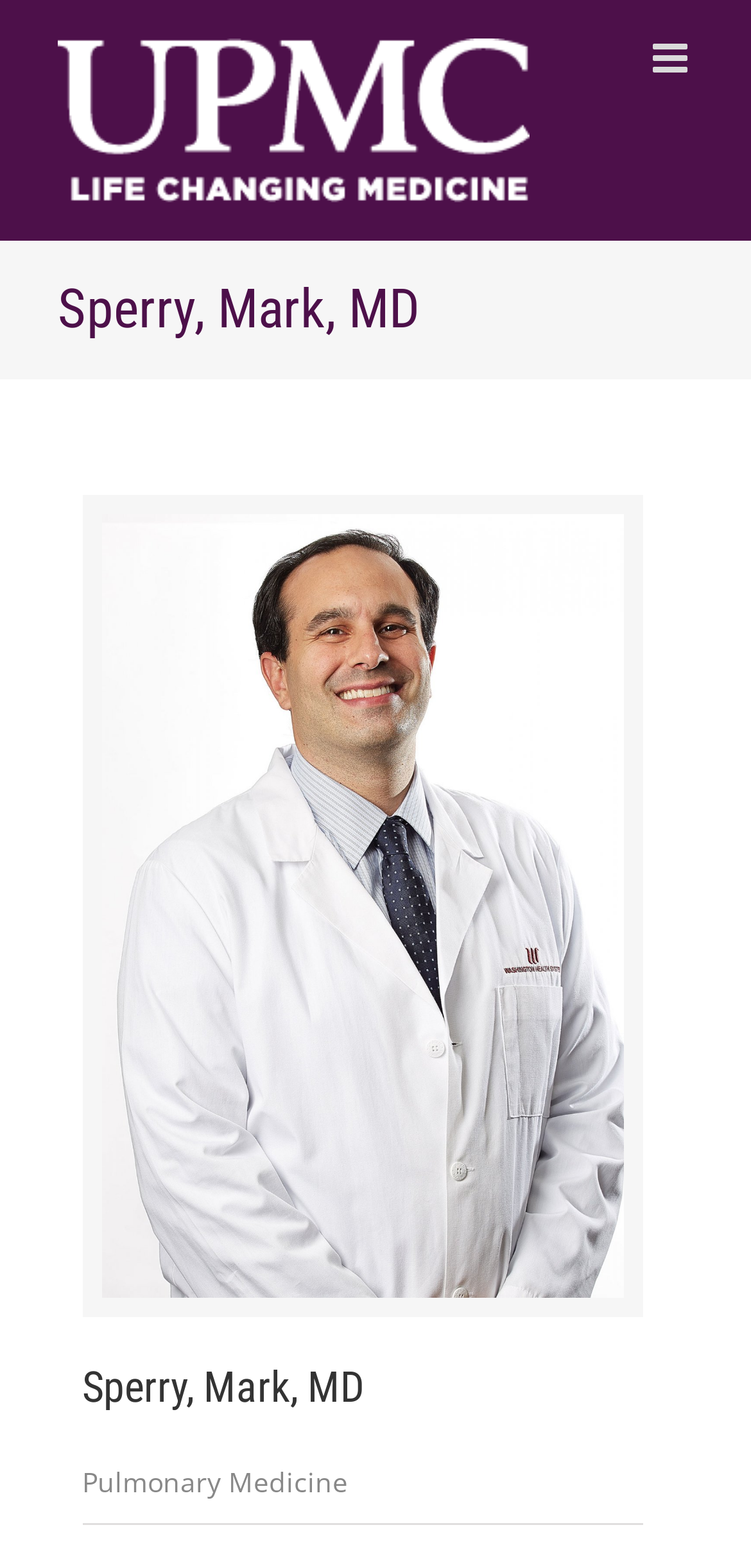Detail the various sections and features present on the webpage.

The webpage is about Dr. Mark Sperry, a Pulmonary Medicine specialist affiliated with Washington Health System. At the top left corner, there is a logo of Washington Health System, which is also a clickable link. On the top right corner, there is a toggle button to open the mobile menu.

Below the top section, there is a page title bar that spans the entire width of the page. Within this section, Dr. Sperry's name is prominently displayed as a heading, accompanied by a photo of him on the left side. The photo takes up a significant portion of the page, covering about two-thirds of the width.

Below Dr. Sperry's name, there is another heading with the same text, "Sperry, Mark, MD", which is likely a subtitle or a secondary heading. Further down, there is a static text that reads "Pulmonary Medicine", indicating Dr. Sperry's medical specialty.